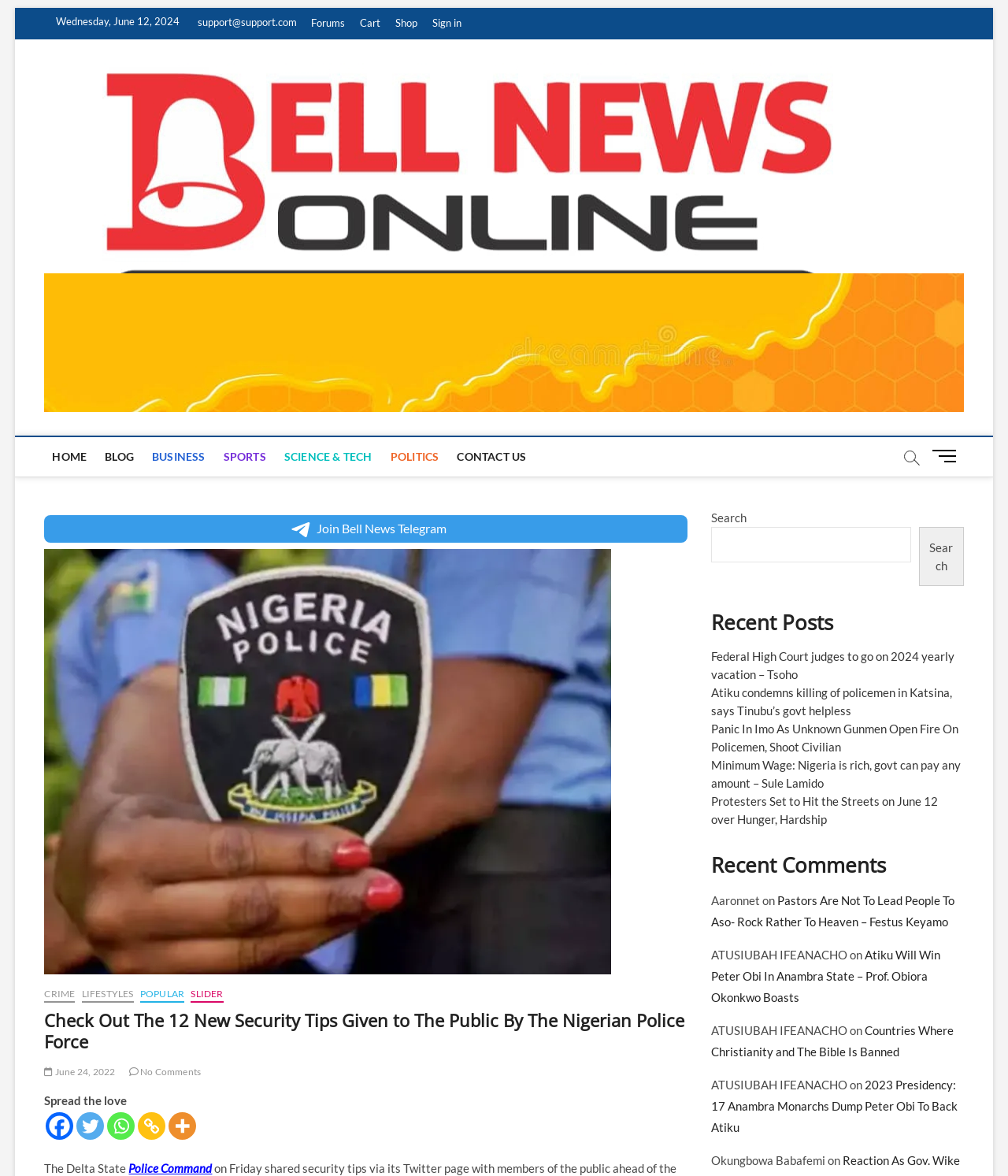Determine the bounding box for the UI element that matches this description: "Join Bell News Telegram".

[0.044, 0.438, 0.682, 0.461]